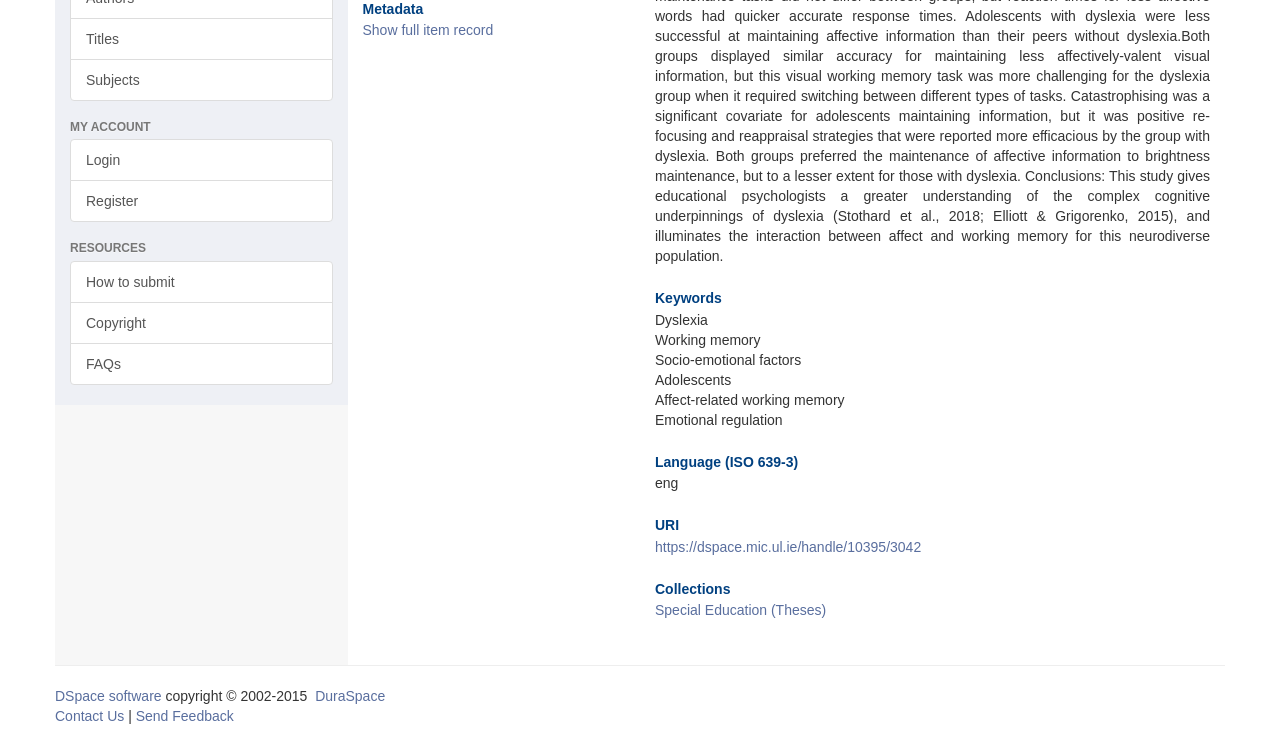Return the bounding box coordinates of the UI element that corresponds to this description: "How to submit". The coordinates must be given as four float numbers in the range of 0 and 1, [left, top, right, bottom].

[0.055, 0.345, 0.26, 0.4]